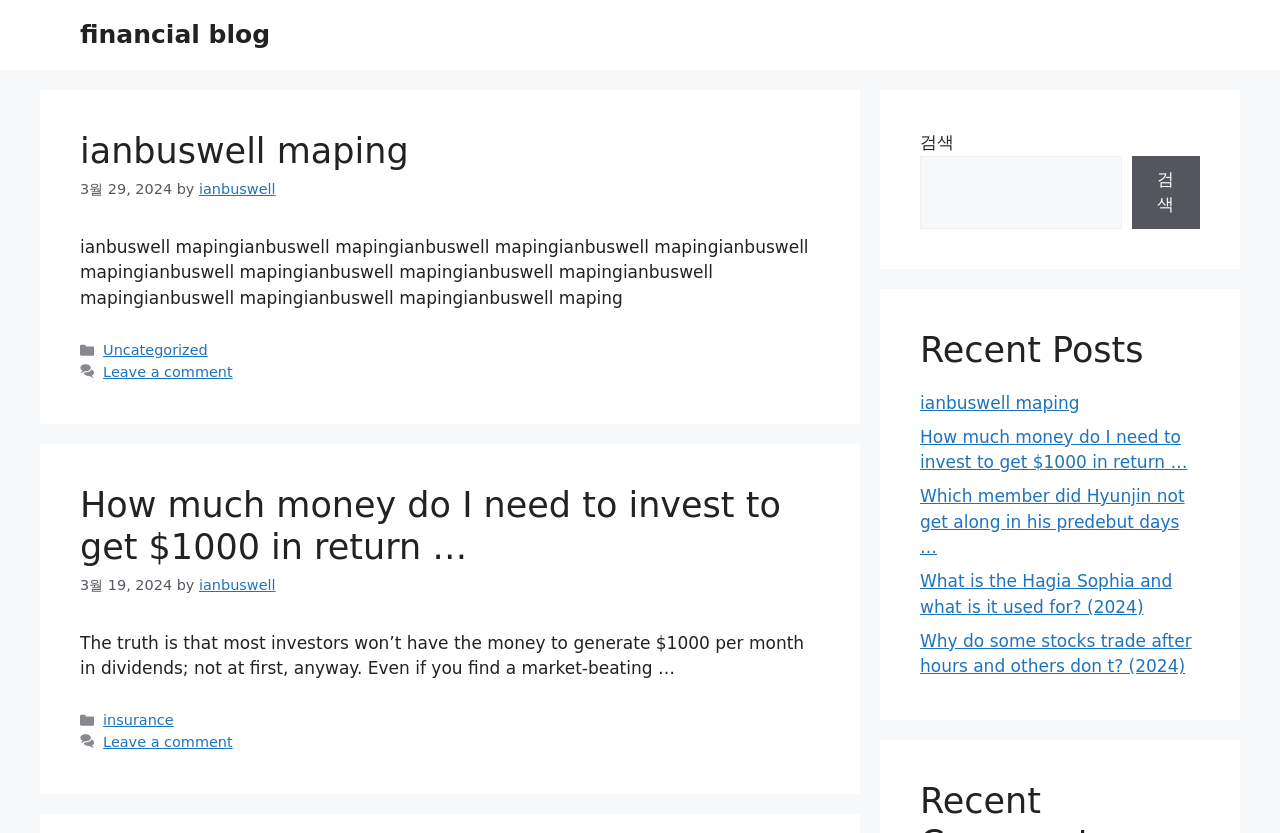How many recent posts are listed?
Please provide an in-depth and detailed response to the question.

In the complementary section of the webpage, there is a heading 'Recent Posts' followed by a list of links. By counting the number of links, we can determine that there are 4 recent posts listed.